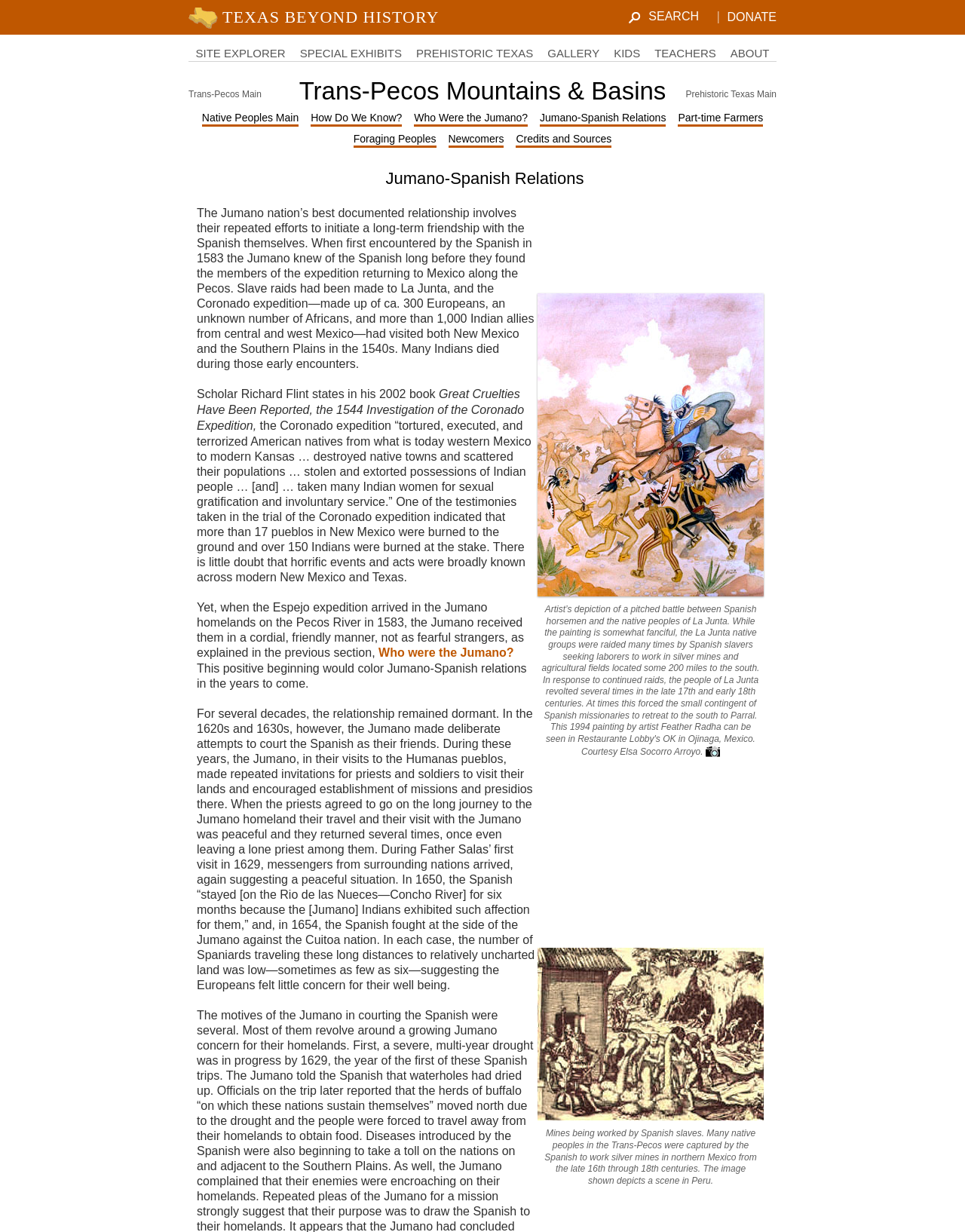Answer this question in one word or a short phrase: What is the topic of the 'Jumano-Spanish Relations' section?

Native peoples and Spanish interactions